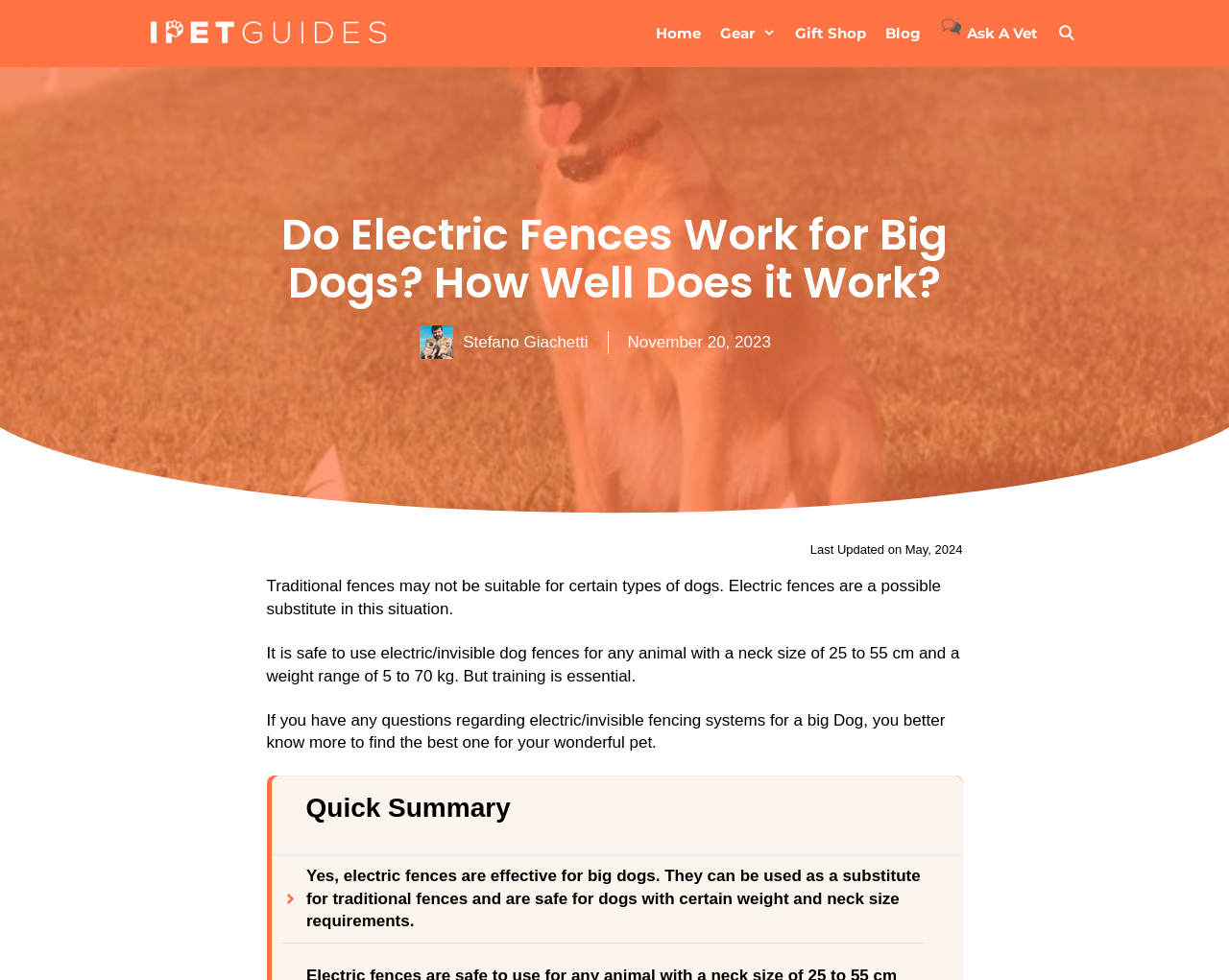What is the conclusion about electric fences for big dogs?
Answer the question based on the image using a single word or a brief phrase.

They are effective and safe